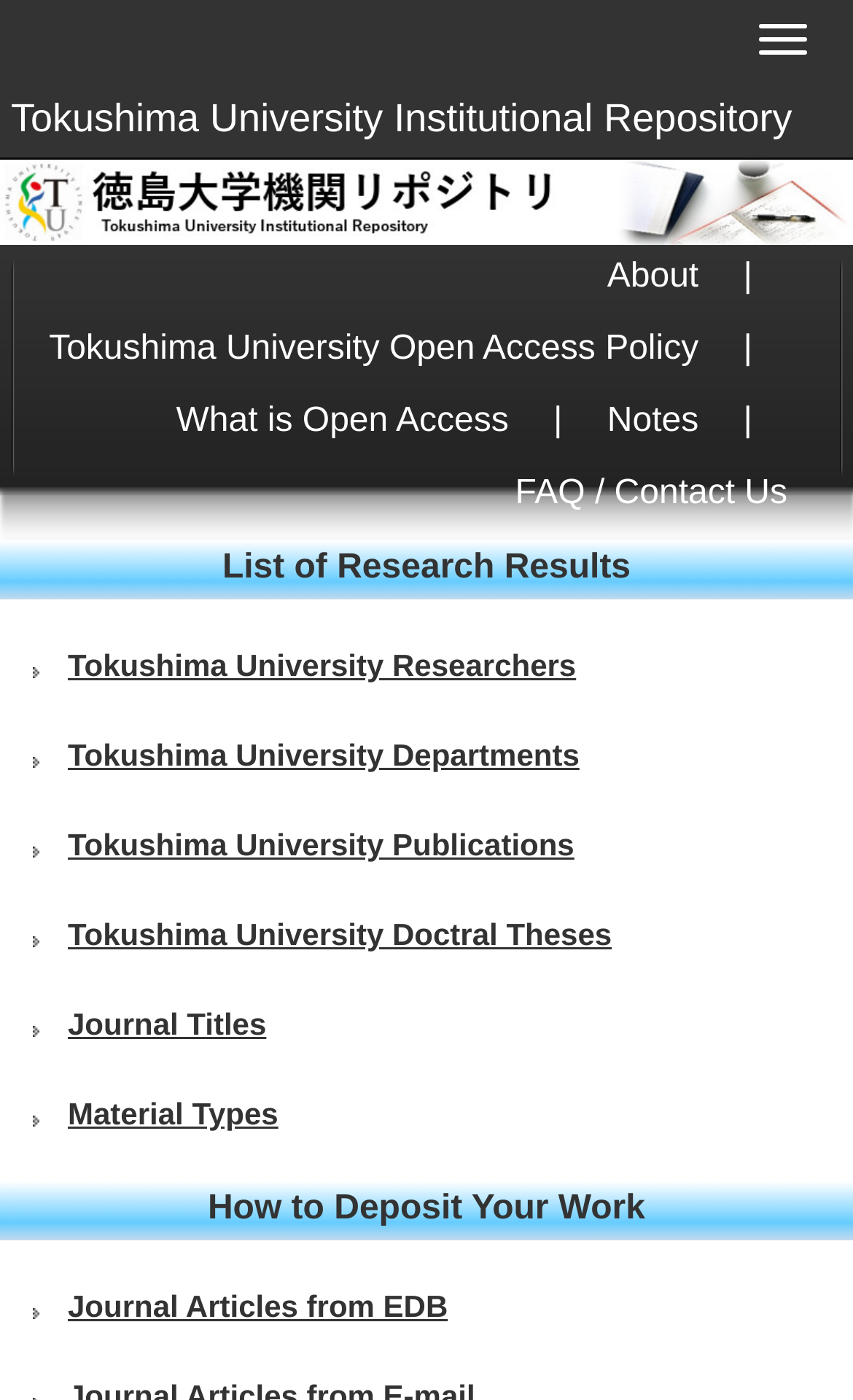Please answer the following question using a single word or phrase: 
What is the text above the 'List of Research Results' link?

empty